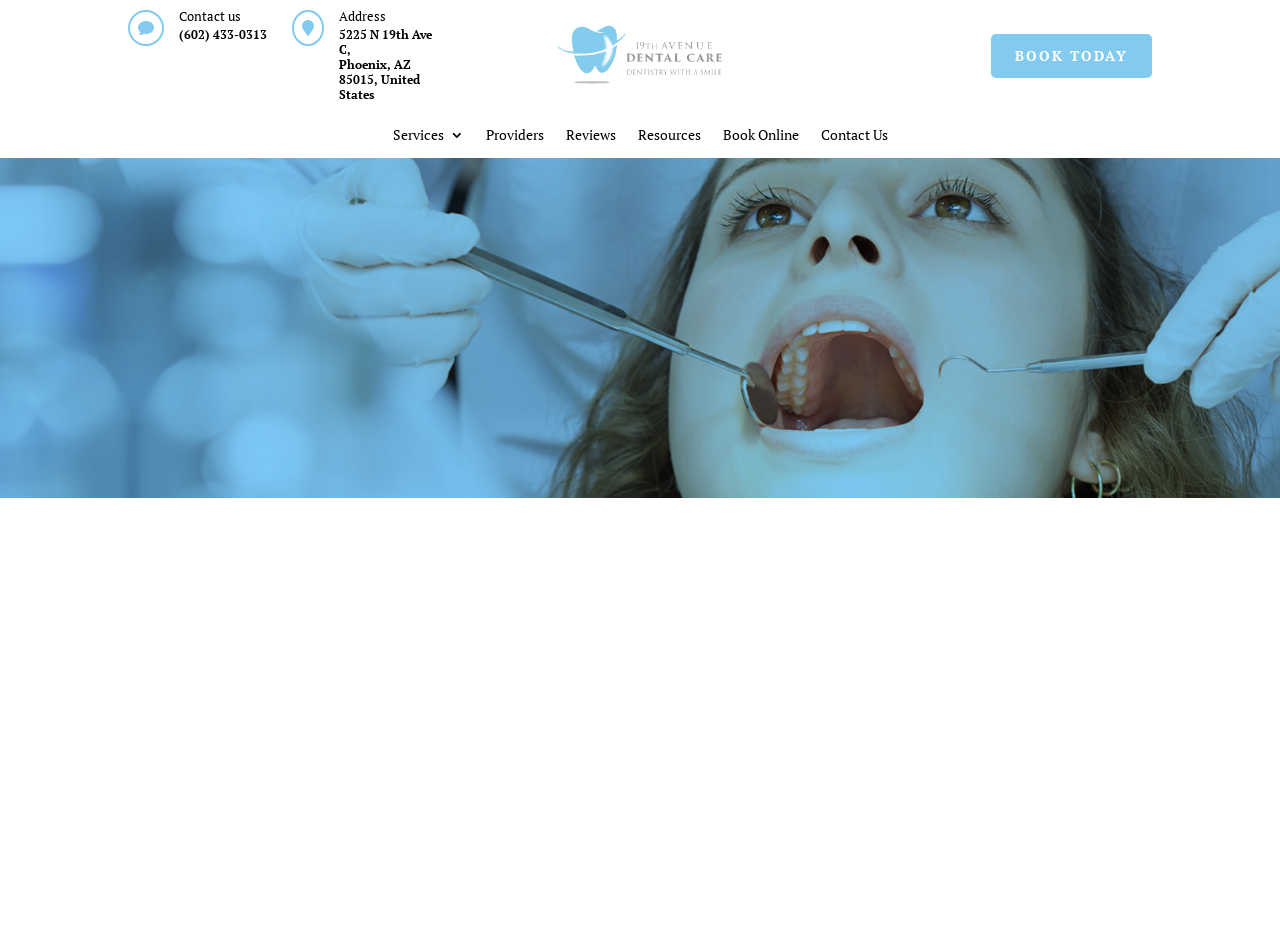What is the address of 19th Ave Dental Care?
Carefully examine the image and provide a detailed answer to the question.

I found the address by looking at the StaticText elements with the contents '5225 N 19th Ave C,' and 'Phoenix, AZ 85015, United States' which are located near the 'Address' heading.